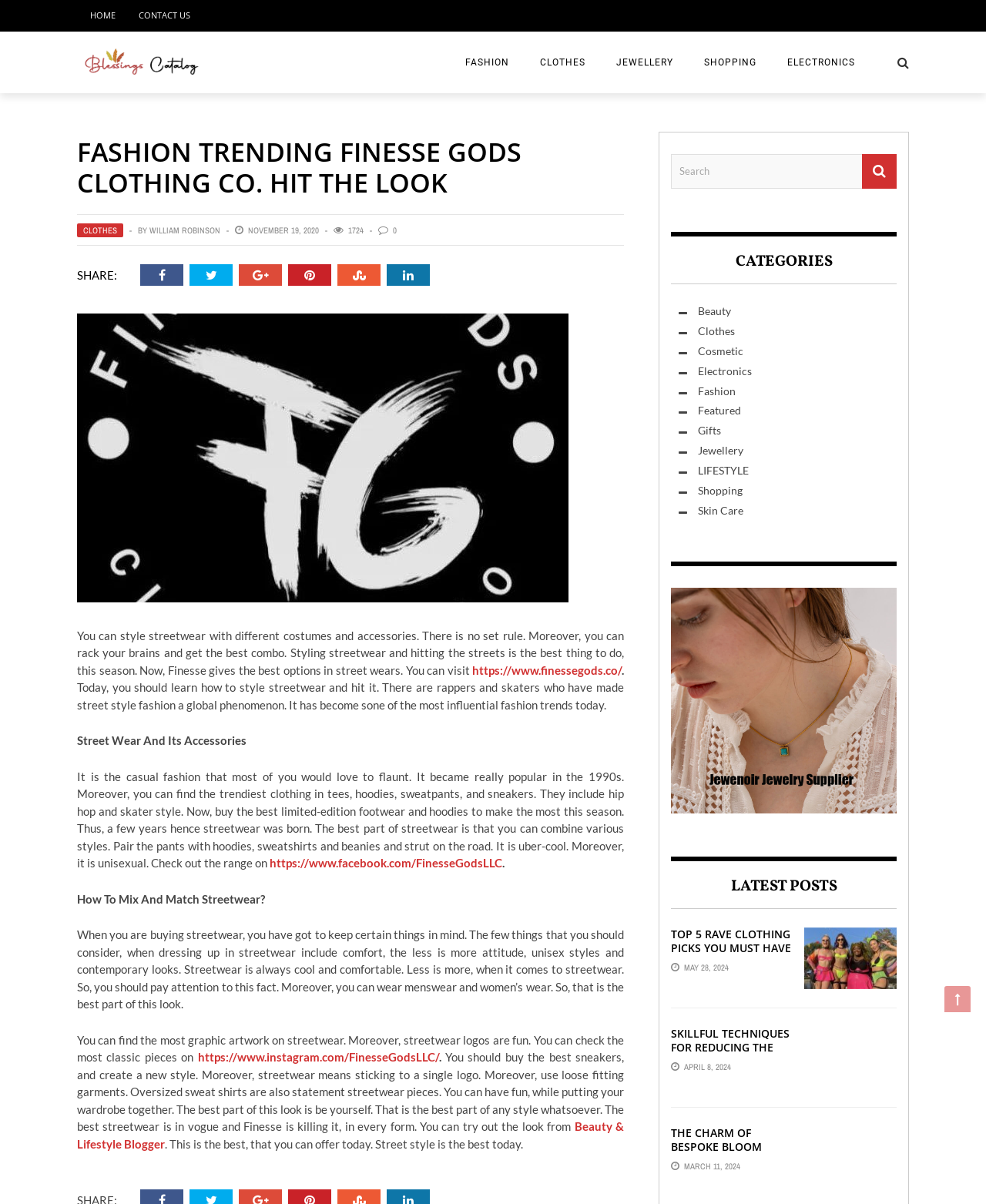Offer a comprehensive description of the webpage’s content and structure.

This webpage is about Fashion Trending Finesse Gods Clothing Co., which appears to be an online clothing store. At the top of the page, there is a navigation menu with links to "HOME", "CONTACT US", and a logo. Below the navigation menu, there are several links to different categories, including "FASHION", "CLOTHES", "JEWELLERY", and "SHOPPING".

The main content of the page is divided into several sections. The first section has a heading that reads "FASHION TRENDING FINESSE GODS CLOTHING CO. HIT THE LOOK" and a paragraph of text that discusses styling streetwear with different costumes and accessories. There is also a link to the website's homepage and a section with social media links, including Facebook, Twitter, and Pinterest.

The next section has a heading that reads "Street Wear And Its Accessories" and discusses the history and popularity of streetwear fashion. There are also links to the website's Facebook and Instagram pages.

The following sections provide tips on how to mix and match streetwear, including considering comfort, unisex styles, and contemporary looks. There are also suggestions for buying the best sneakers and creating a new style.

On the right side of the page, there is a search bar and a section with categories, including "Beauty", "Clothes", "Cosmetic", and "Electronics". Below this section, there are several links to latest posts, including "TOP 5 RAVE CLOTHING PICKS YOU MUST HAVE" and "SKILLFUL TECHNIQUES FOR REDUCING THE COST OF FASHION ESSENTIALS". Each post has a heading, a link, and a date.

At the bottom of the page, there is a section with a heading that reads "LATEST POSTS" and several links to whole jewelry and other related topics.